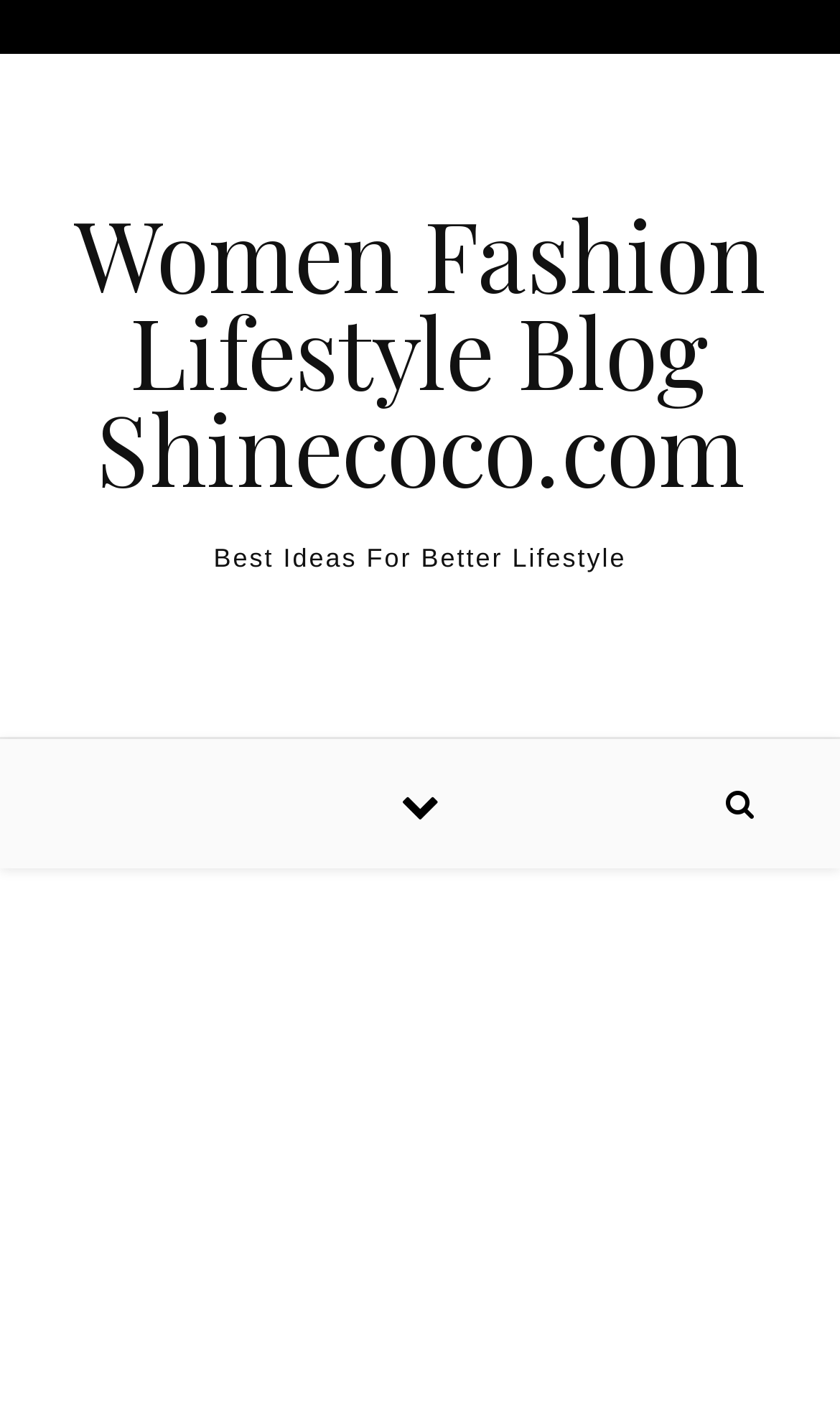Can you find the bounding box coordinates for the UI element given this description: "Women Fashion Lifestyle Blog Shinecoco.com"? Provide the coordinates as four float numbers between 0 and 1: [left, top, right, bottom].

[0.0, 0.145, 1.0, 0.353]